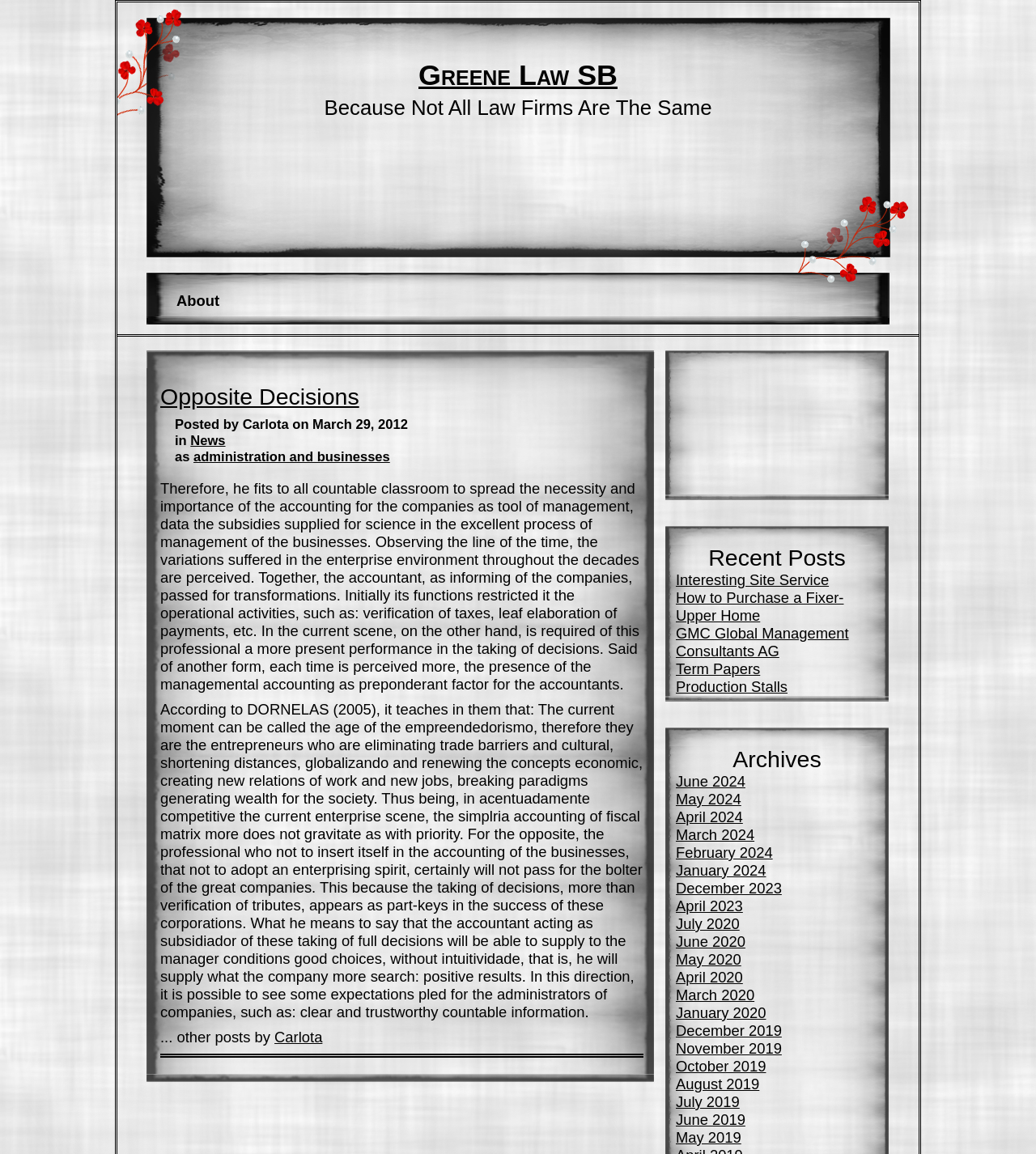What is the topic of the article?
Give a detailed response to the question by analyzing the screenshot.

The topic of the article can be inferred from the content of the StaticText element, which discusses the importance of accounting in management and the role of accountants in decision-making.